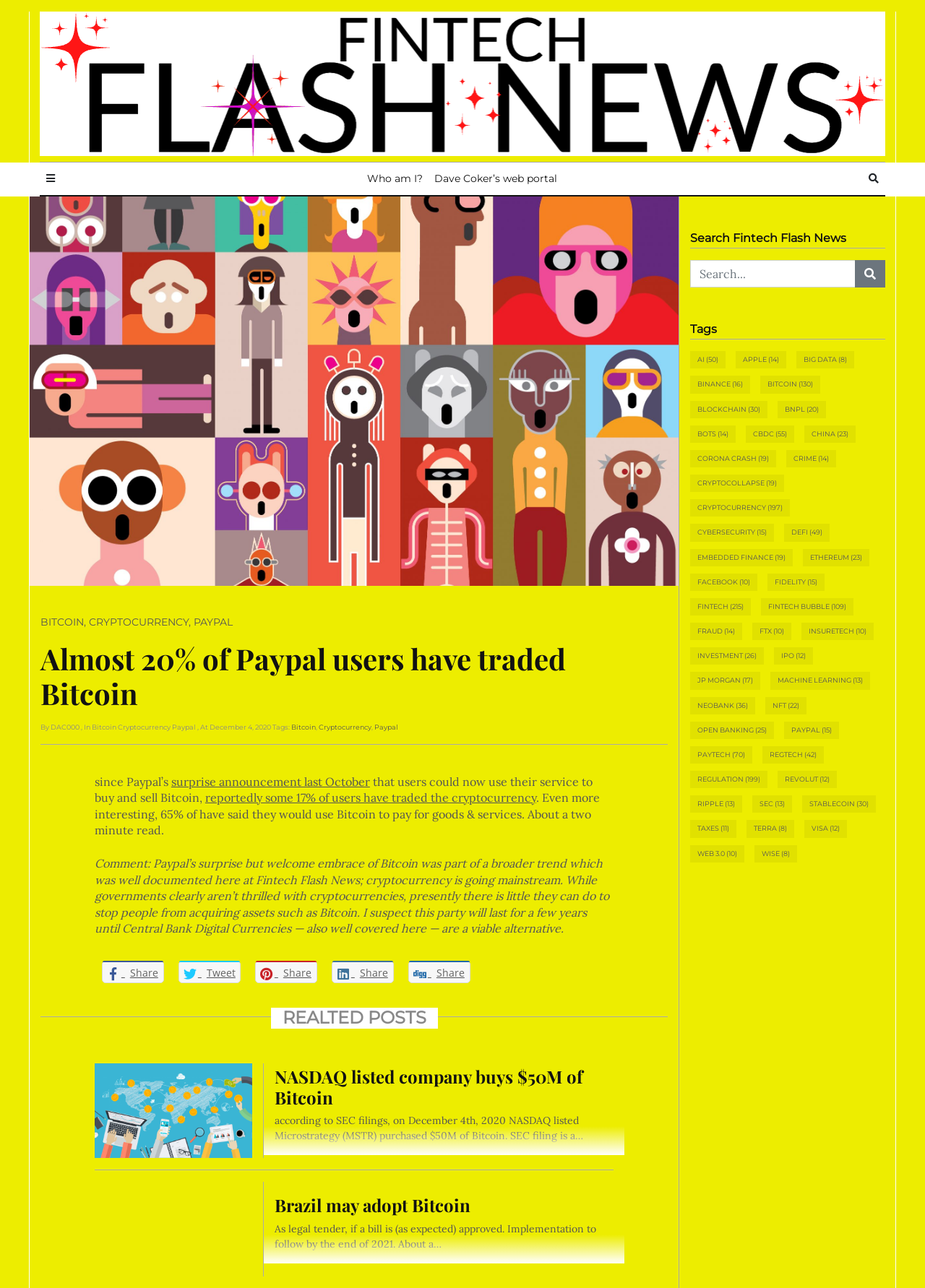Please find and provide the title of the webpage.

Almost 20% of Paypal users have traded Bitcoin